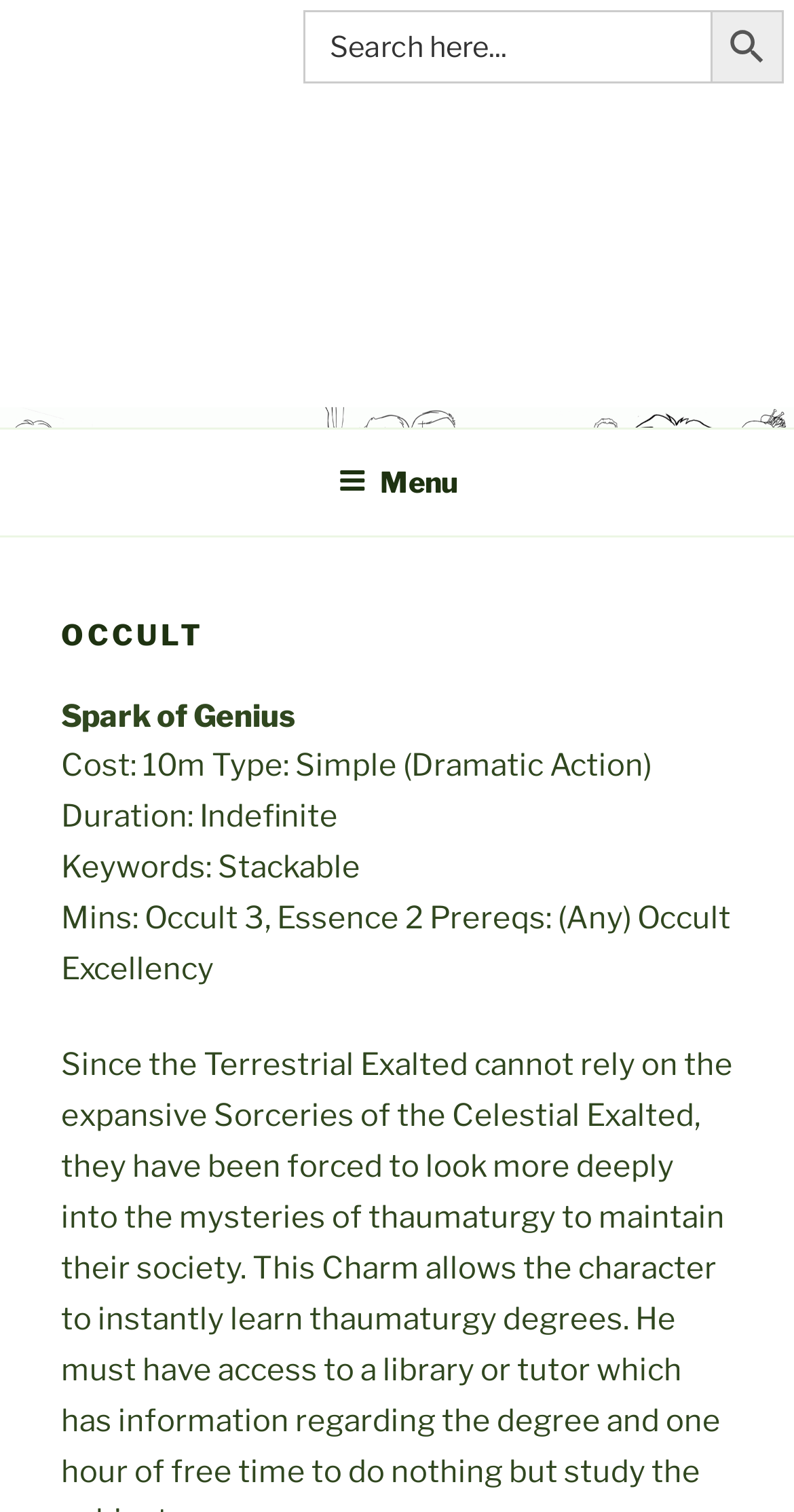What is the name of the production company?
Answer the question based on the image using a single word or a brief phrase.

C&A Productions